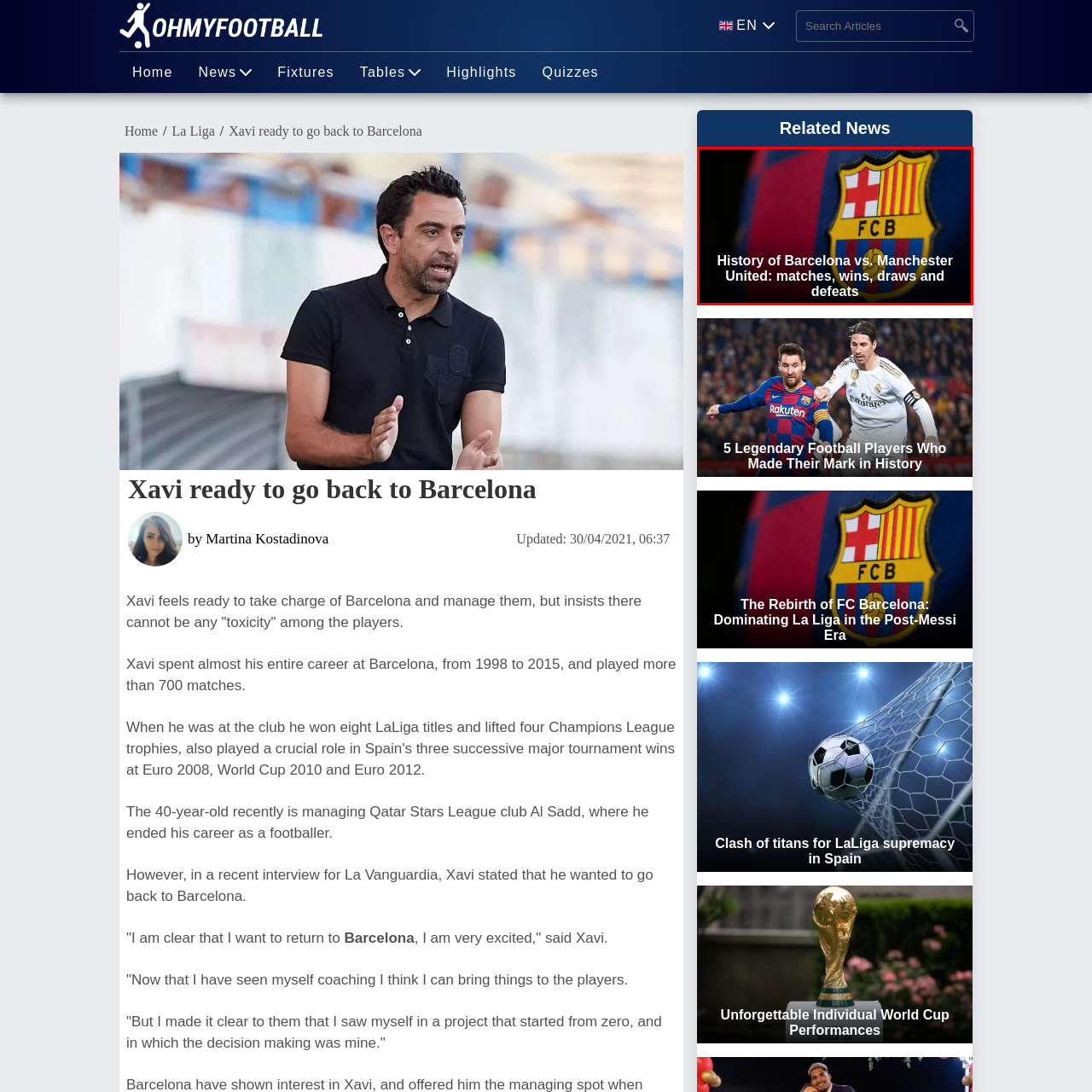What is the focus of the image?
Carefully examine the image within the red bounding box and provide a detailed answer to the question.

The image serves as a visual anchor for exploring the competitive history, highlighting critical moments in their encounters on the pitch, which indicates a focus on the historical rivalry between these two football giants.